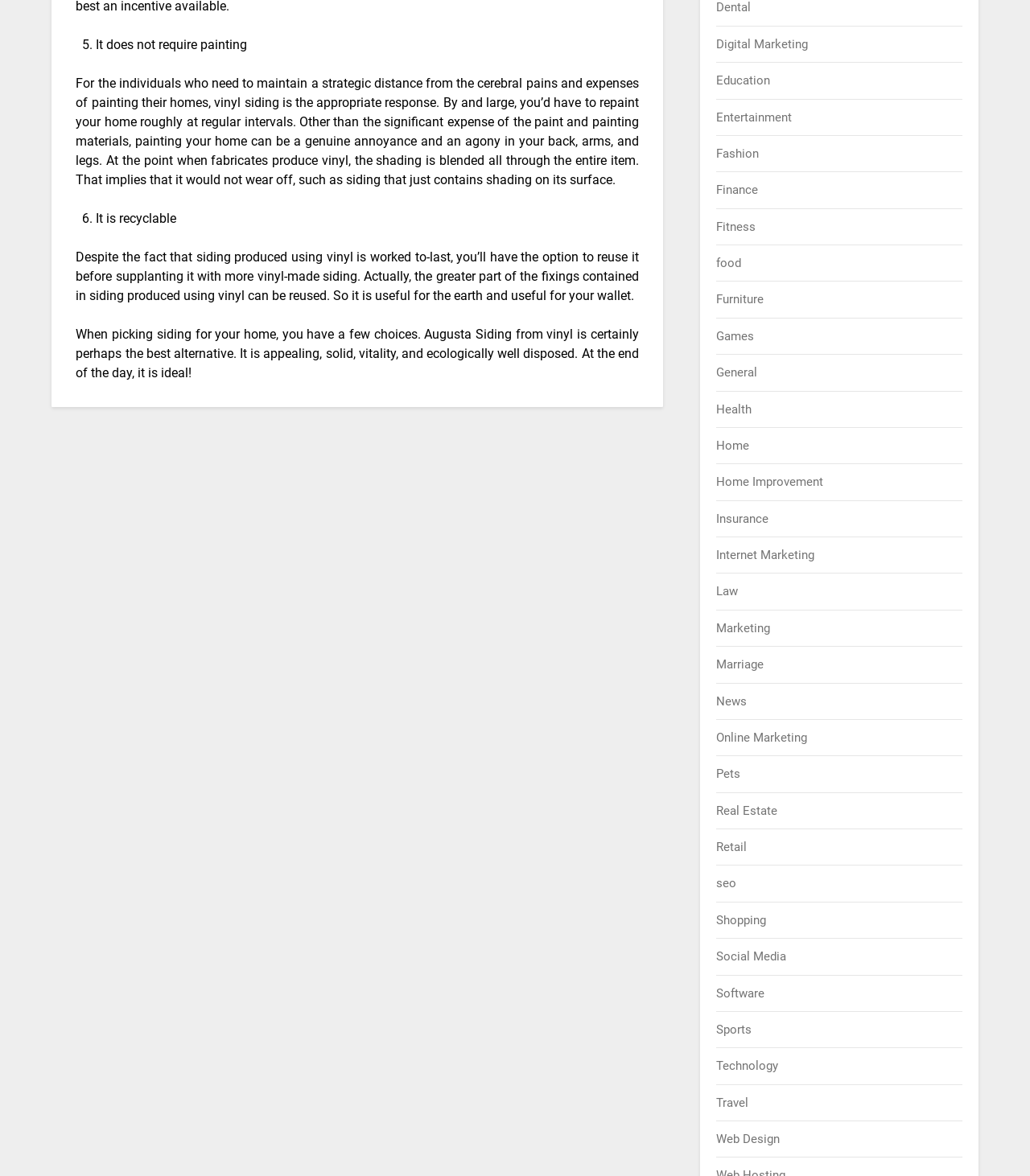Answer the question below with a single word or a brief phrase: 
What is the advantage of vinyl siding for the environment?

It is recyclable